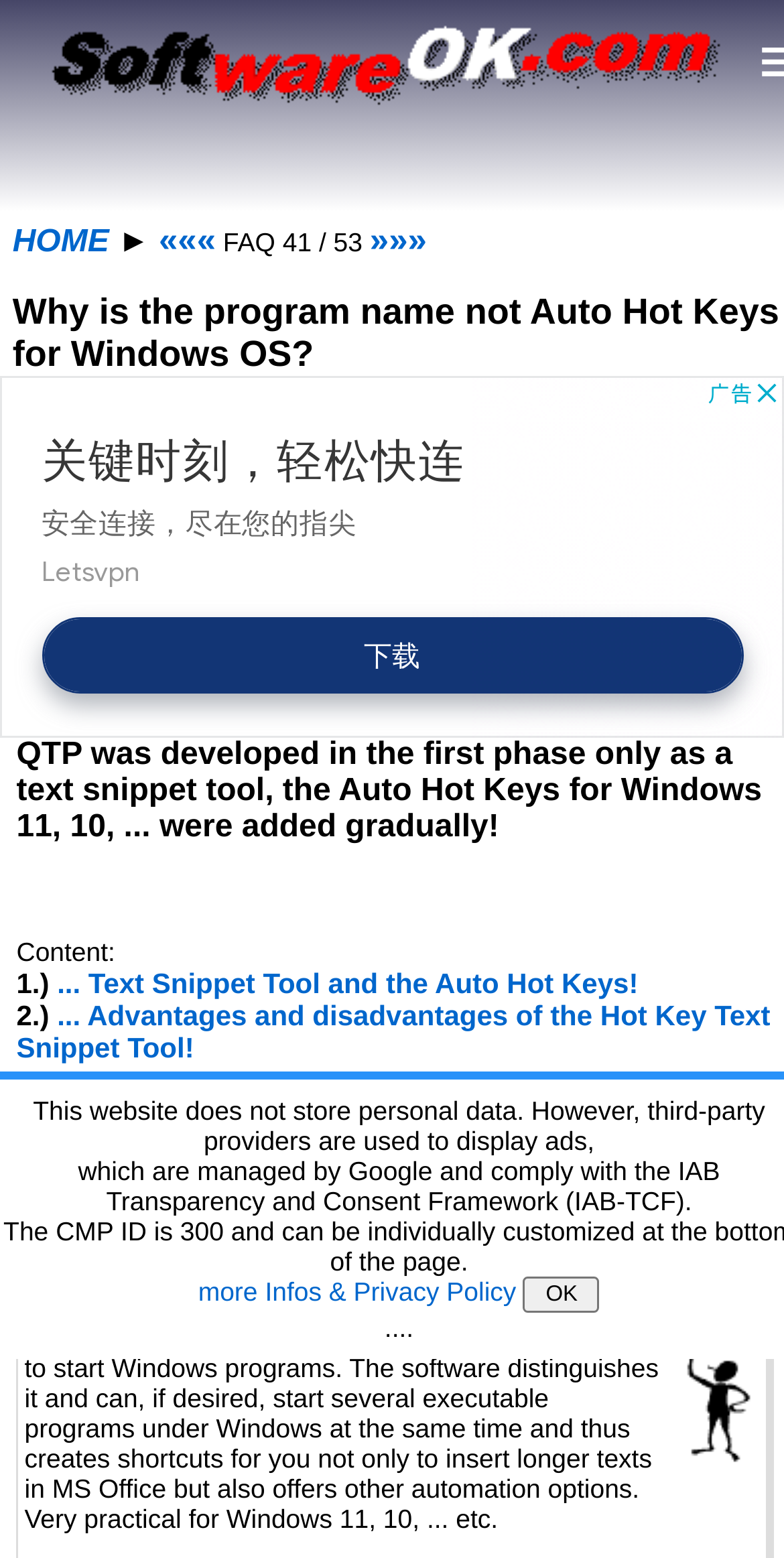Locate the bounding box coordinates of the clickable part needed for the task: "Click the 'OK' button".

[0.668, 0.819, 0.765, 0.843]